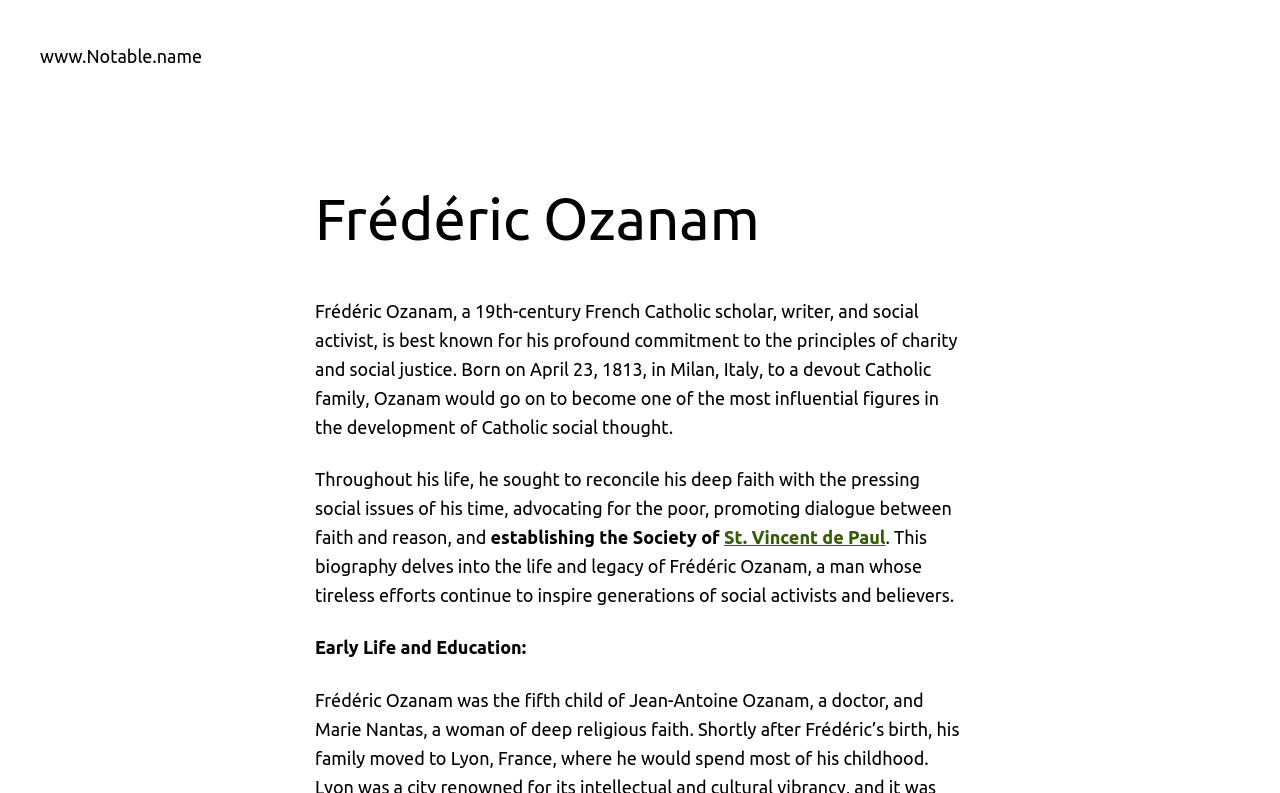What is the title of the section that follows the introduction?
Provide a comprehensive and detailed answer to the question.

After the introductory paragraphs, the webpage has a section titled 'Early Life and Education:', which suggests that this is the title of the section that follows the introduction.